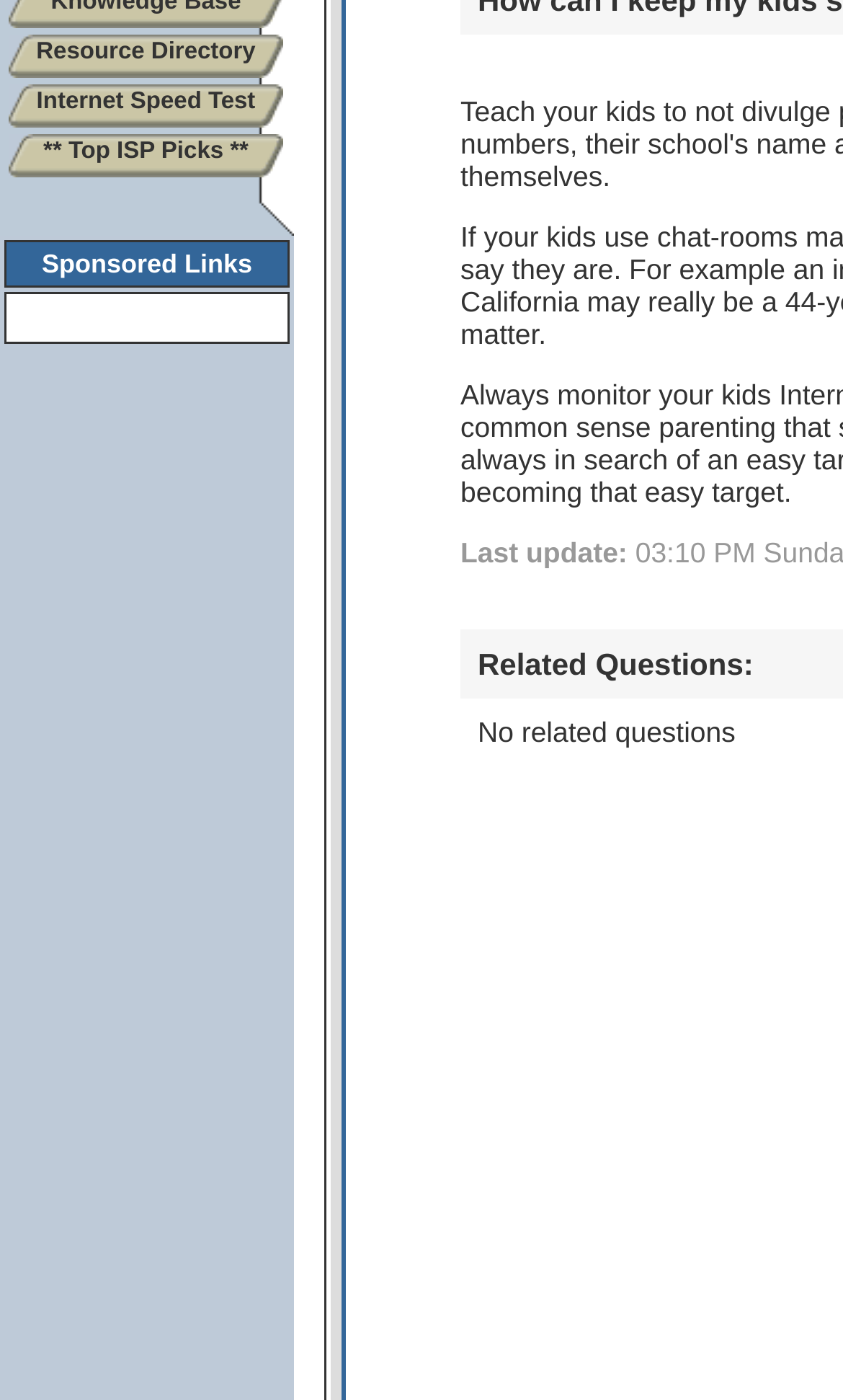Locate the bounding box of the UI element with the following description: "Resource Directory".

[0.01, 0.025, 0.336, 0.056]